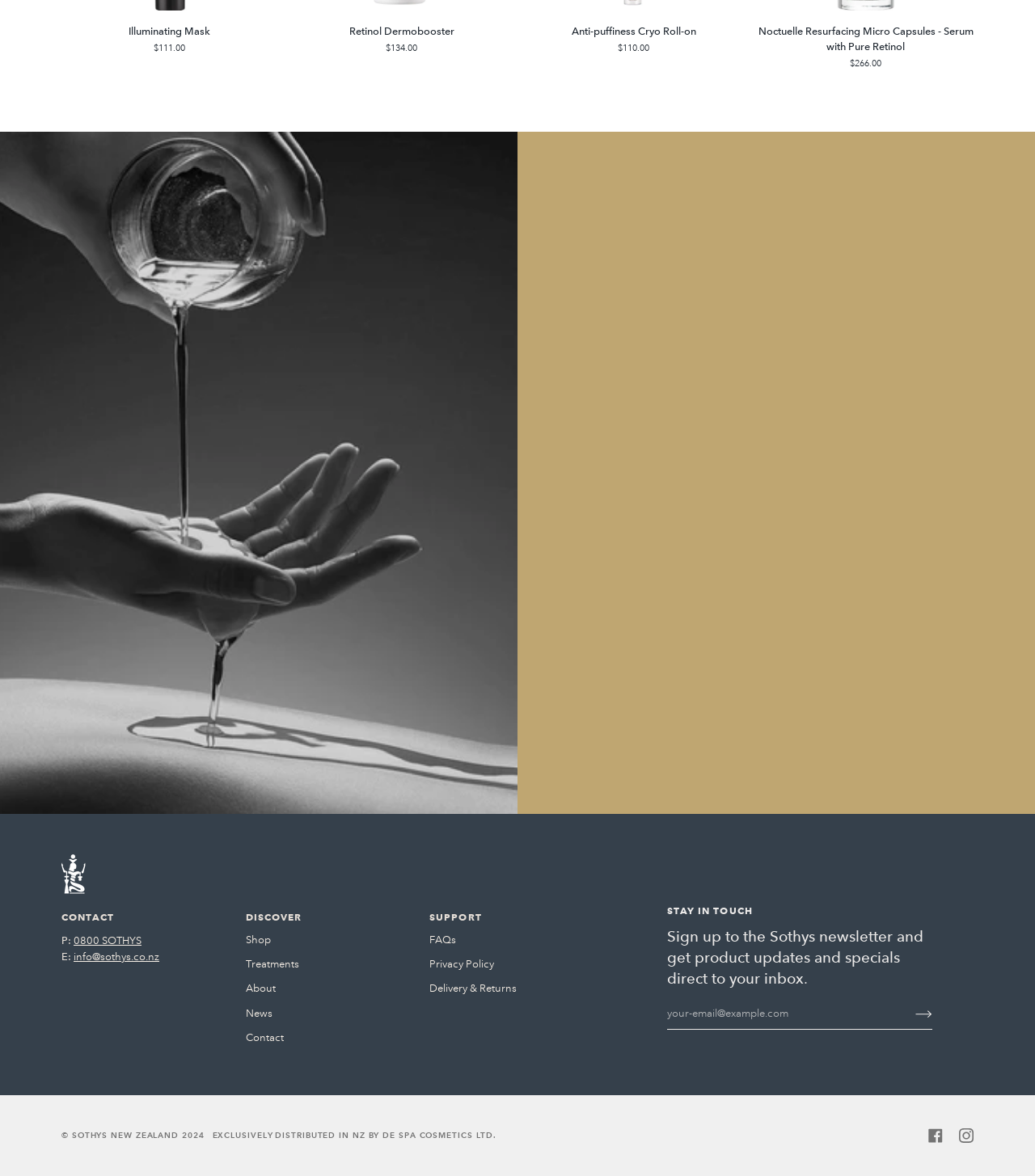Provide the bounding box coordinates of the HTML element described by the text: "info@sothys.co.nz".

[0.071, 0.808, 0.154, 0.819]